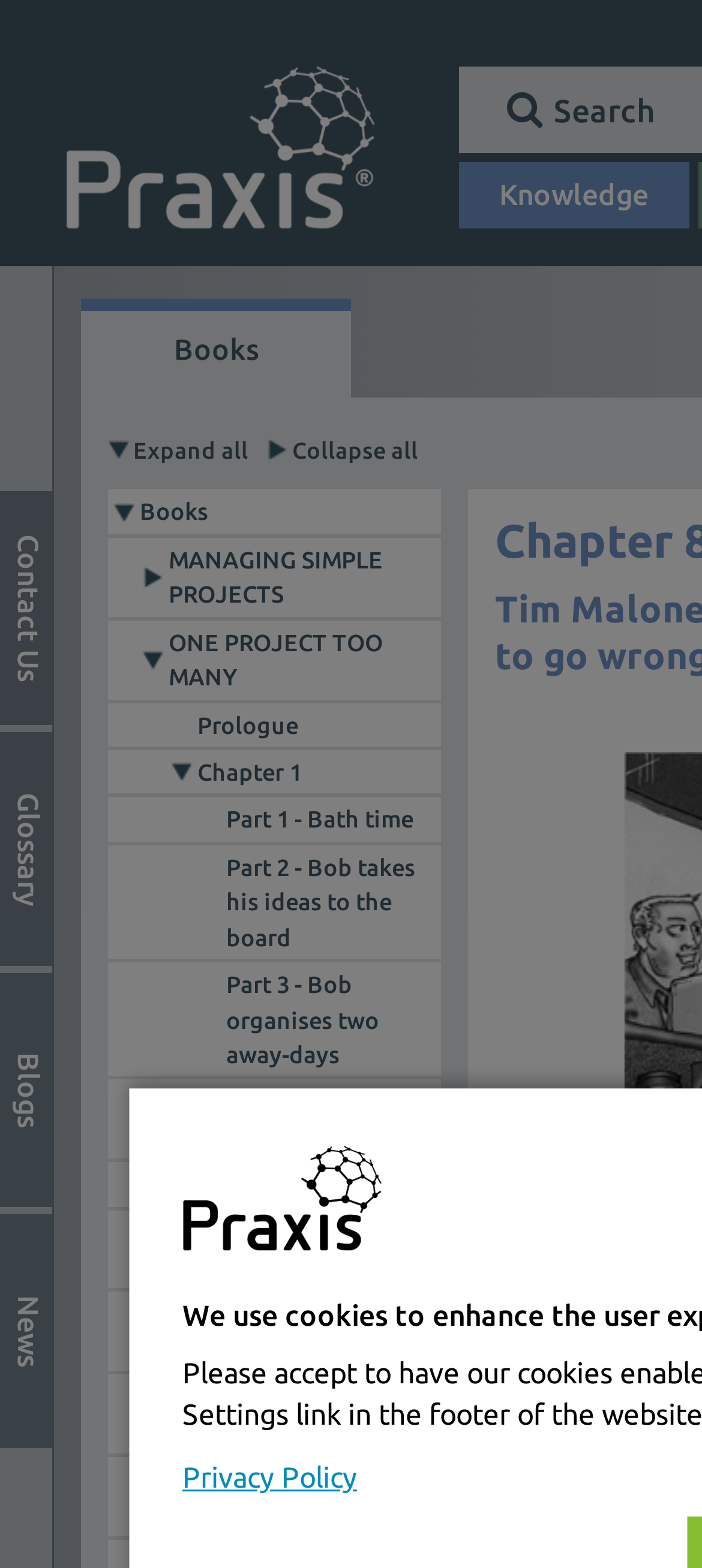Carefully examine the image and provide an in-depth answer to the question: How many links are there under 'Context'?

I did not find any links under 'Context', as there are no links with 'Context' in their text or as their parent element.